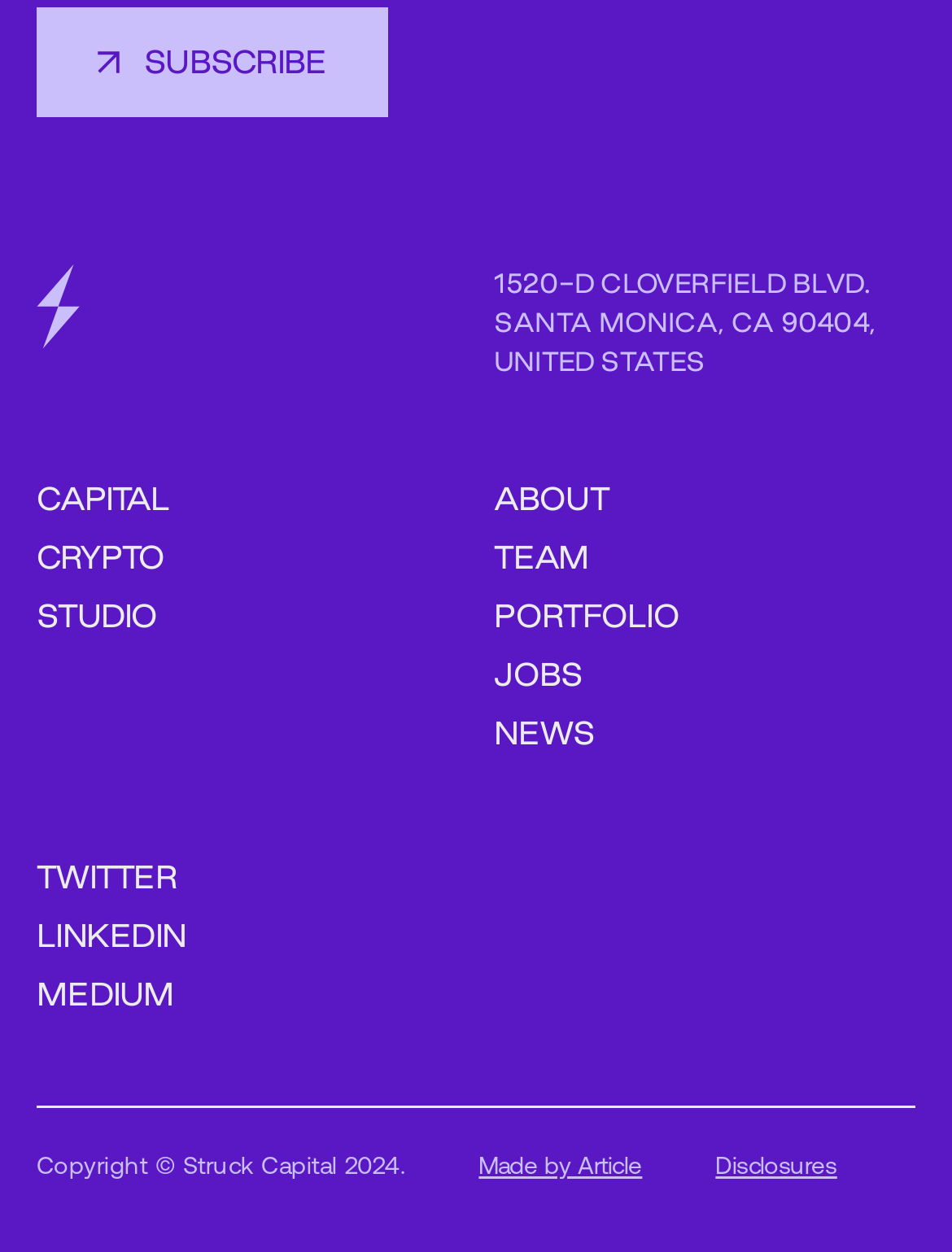Identify the bounding box coordinates of the clickable section necessary to follow the following instruction: "Click subscribe". The coordinates should be presented as four float numbers from 0 to 1, i.e., [left, top, right, bottom].

[0.038, 0.005, 0.407, 0.093]